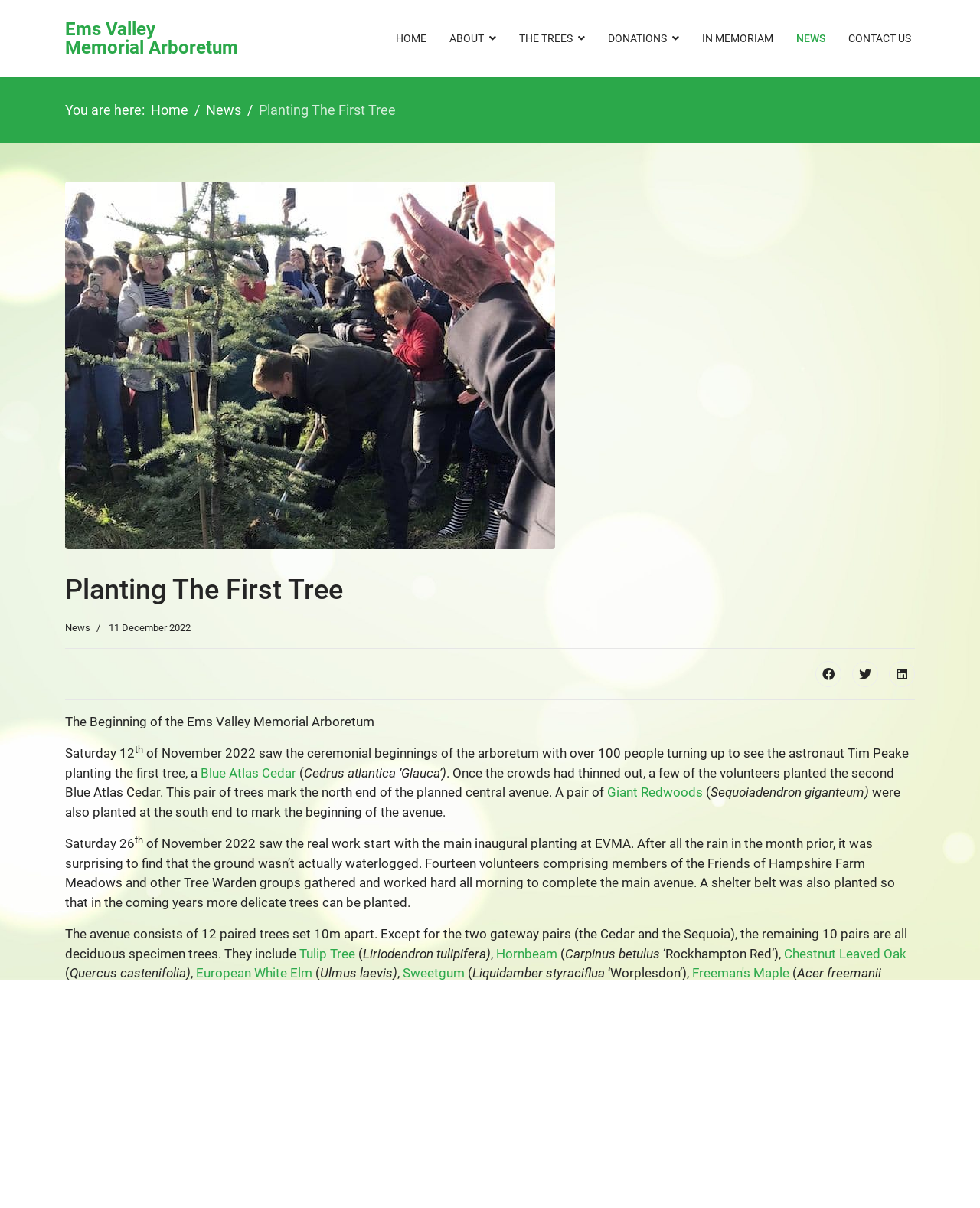Locate the bounding box coordinates of the clickable part needed for the task: "Visit the 'Facebook' page".

[0.832, 0.547, 0.859, 0.569]